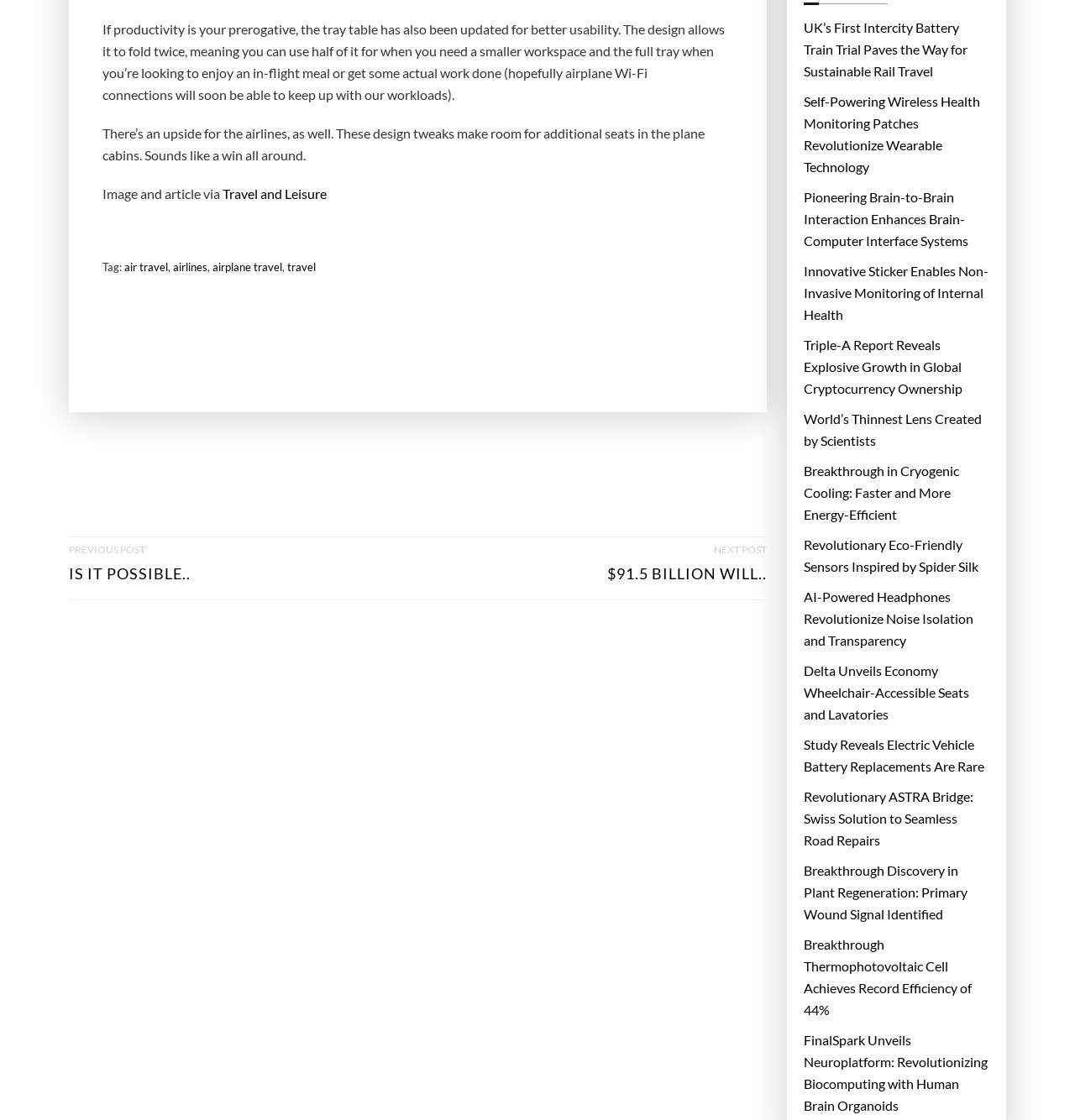Please answer the following question using a single word or phrase: 
What is the topic of the article?

Air travel